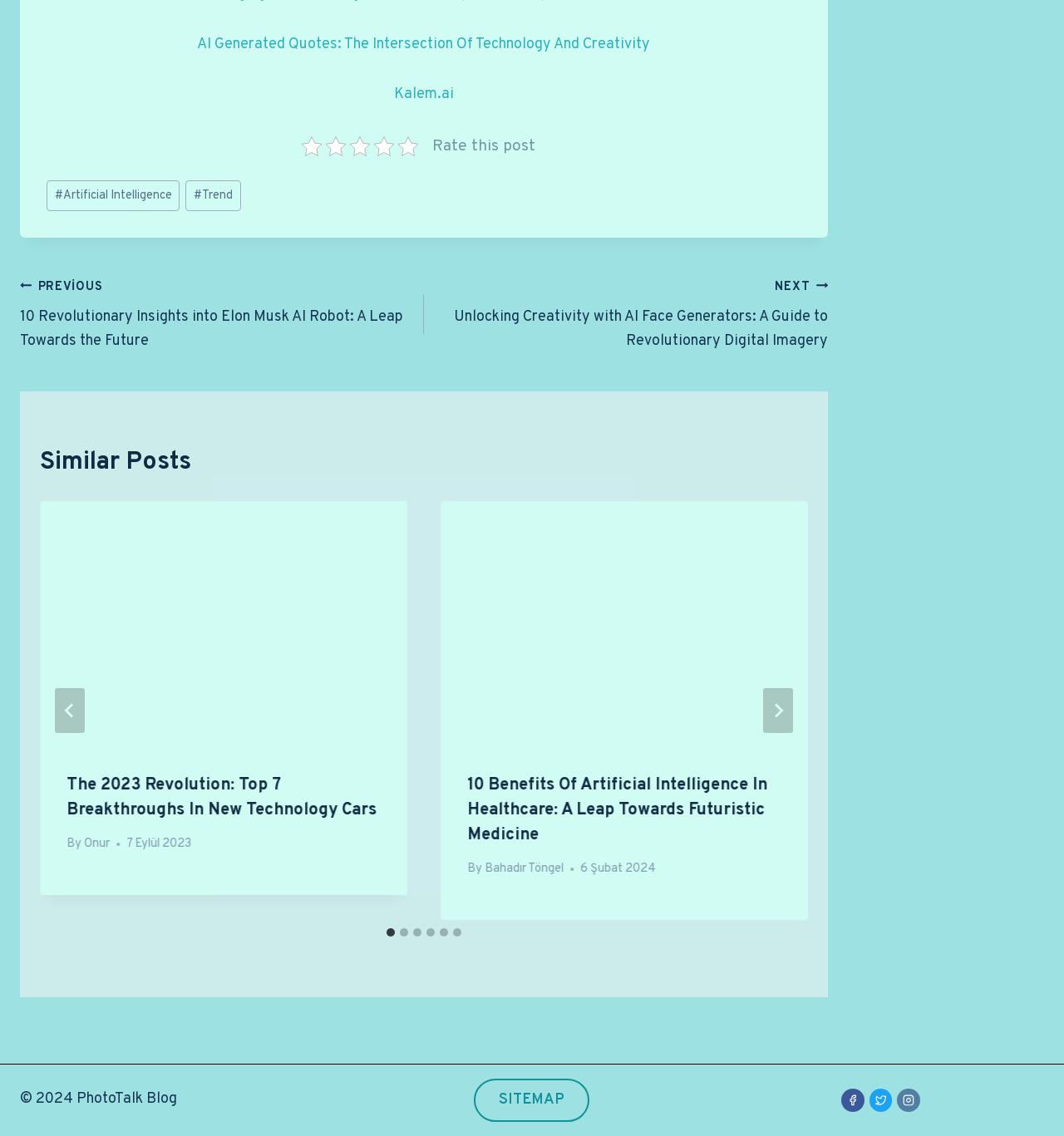Find the bounding box coordinates for the HTML element described in this sentence: "#Artificial Intelligence". Provide the coordinates as four float numbers between 0 and 1, in the format [left, top, right, bottom].

[0.044, 0.159, 0.169, 0.185]